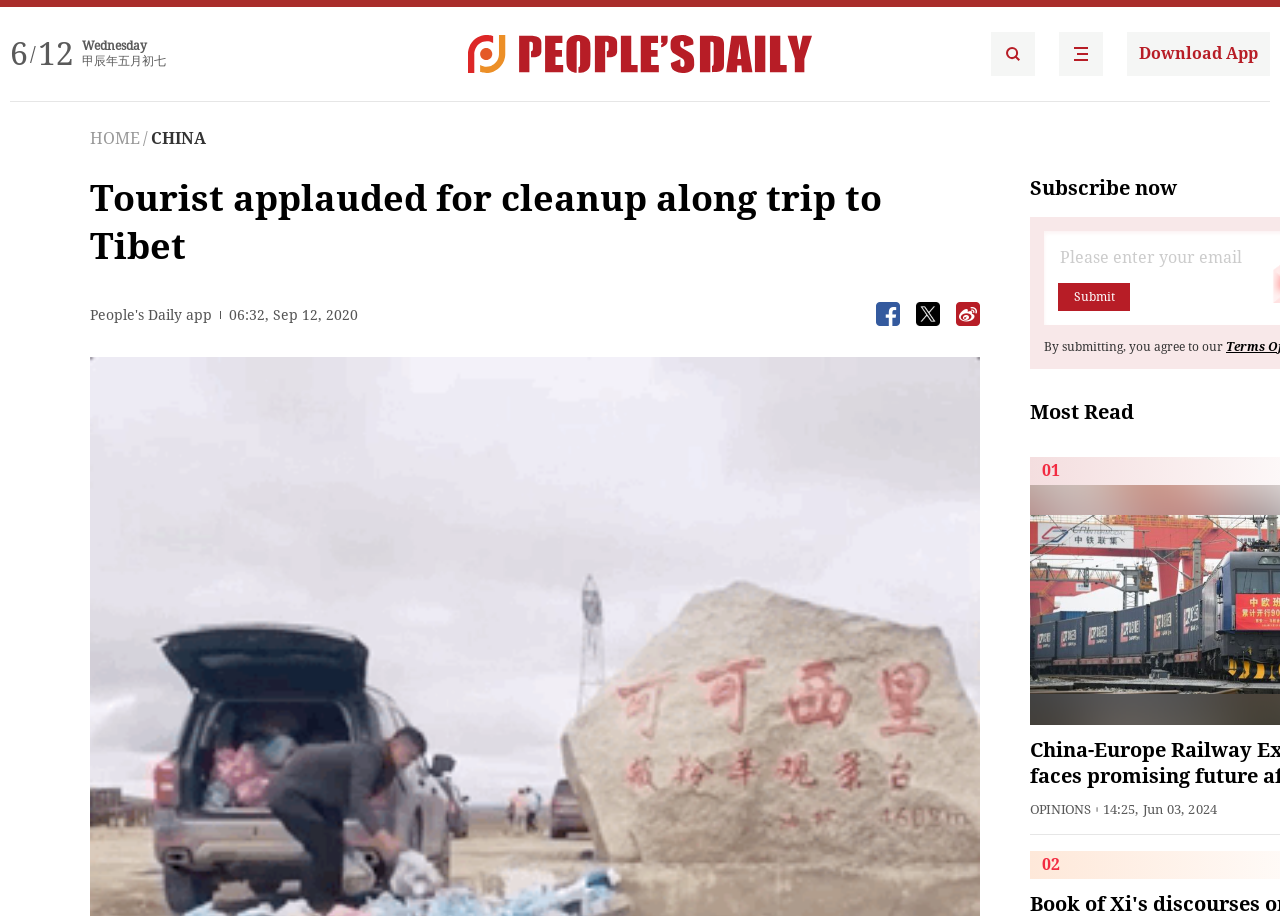Please use the details from the image to answer the following question comprehensively:
What is the date of the news article?

I found the date of the news article by looking at the text '06:32, Sep 12, 2020' which is located below the title of the article.